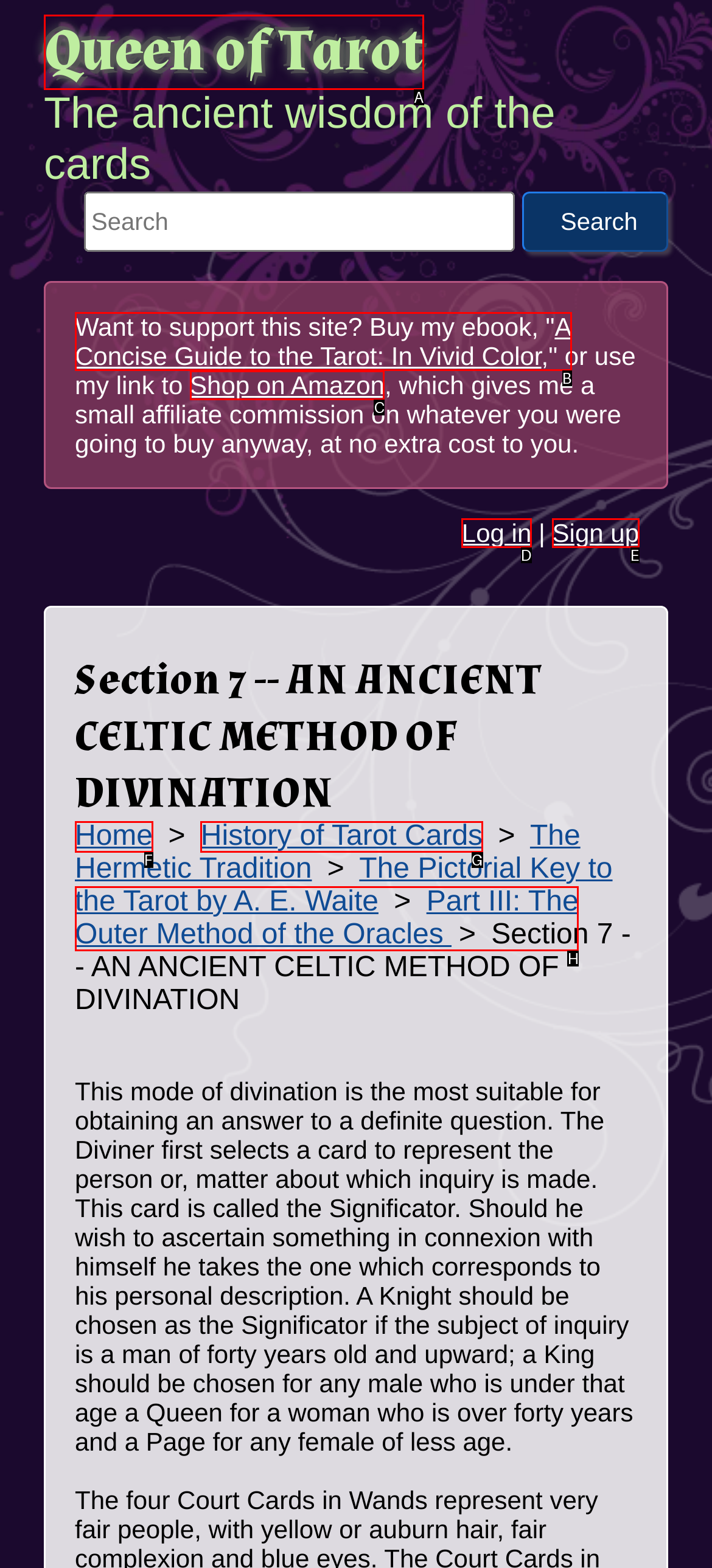Choose the option that matches the following description: Home
Reply with the letter of the selected option directly.

F